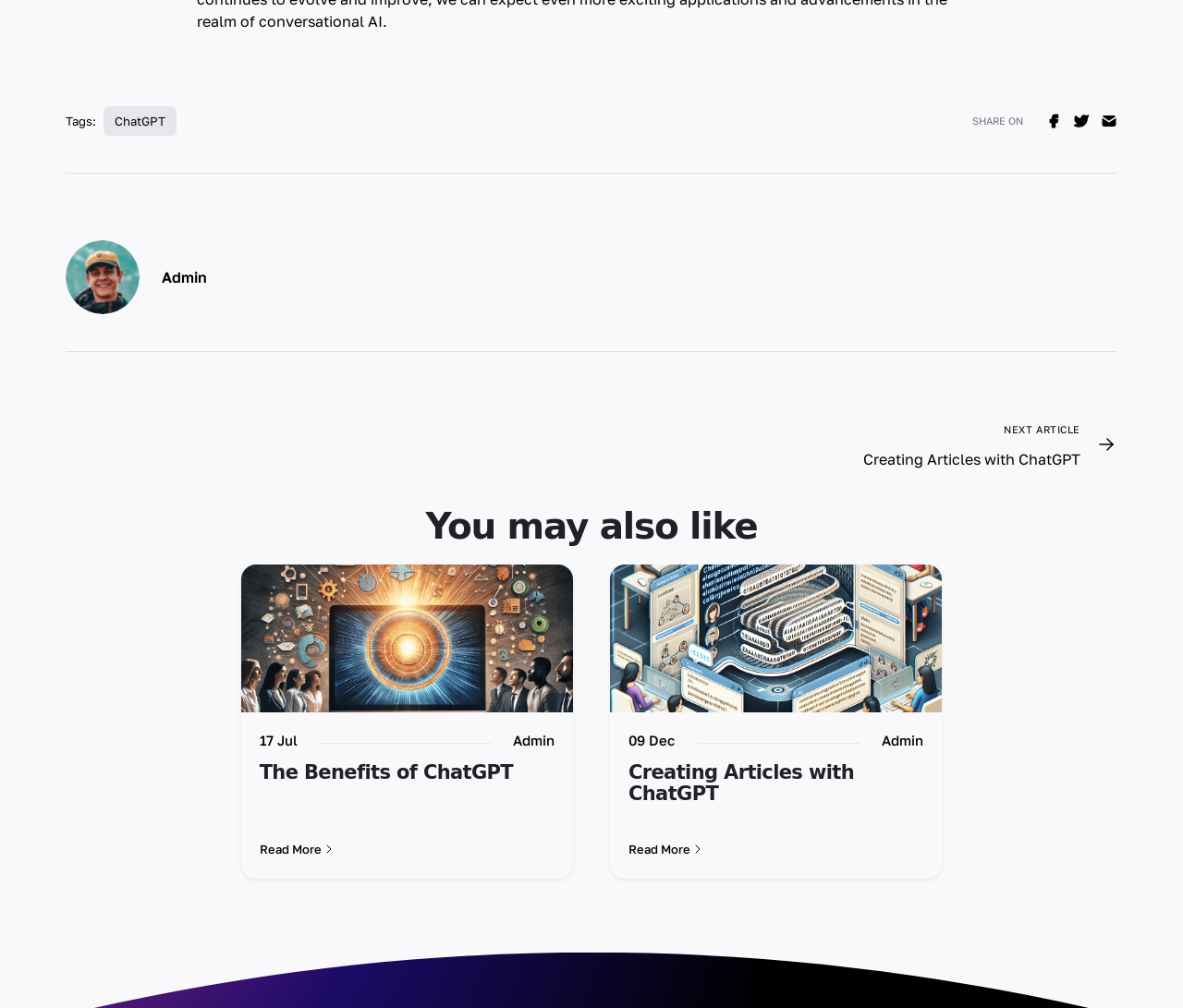From the image, can you give a detailed response to the question below:
What is the title of the first article?

I looked at the first article element [68] and found the heading element [211] with the text 'The Benefits of ChatGPT', which is the title of the first article.